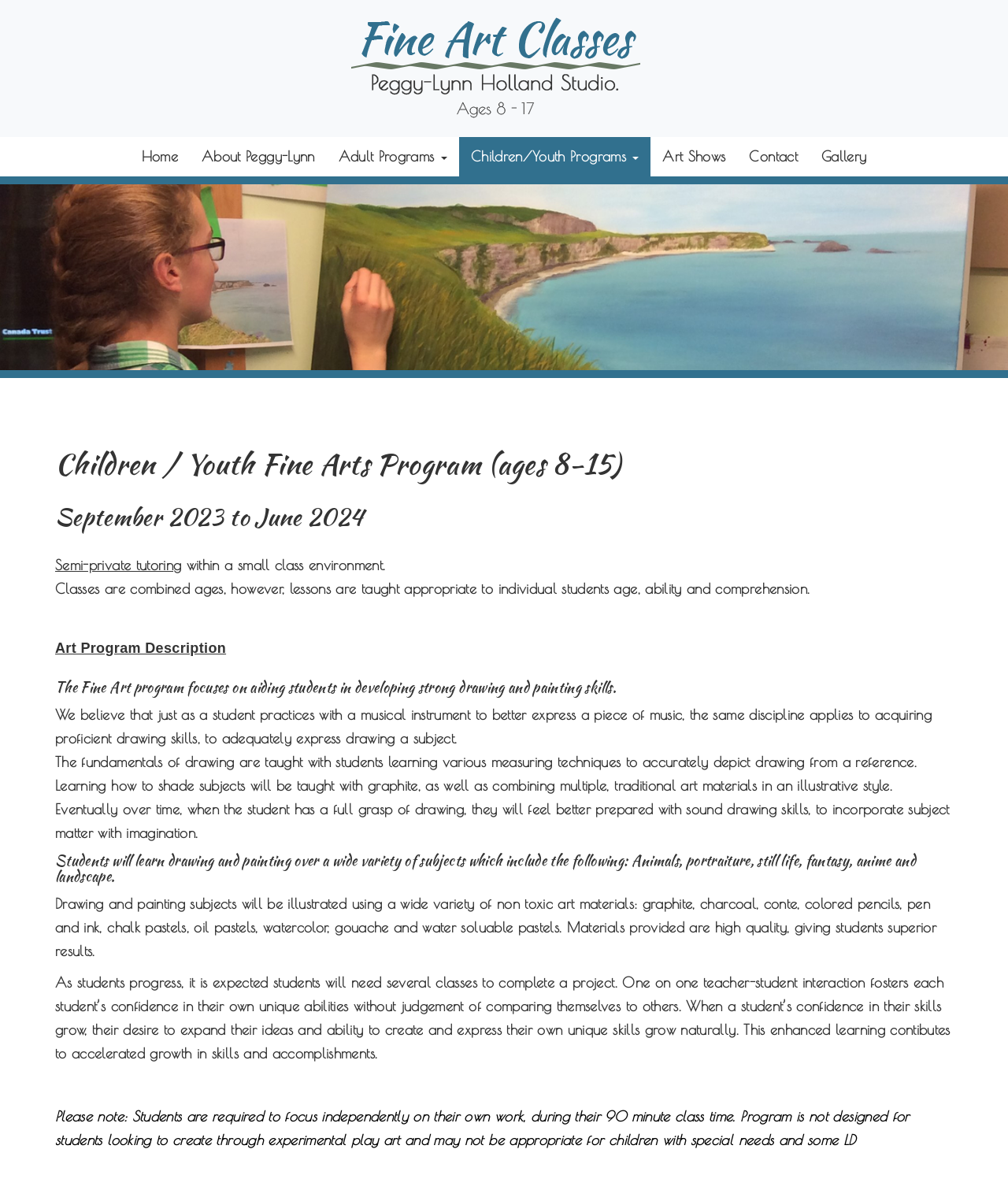Please give a one-word or short phrase response to the following question: 
What is the age range for the Children/Youth Fine Arts Program?

8-15